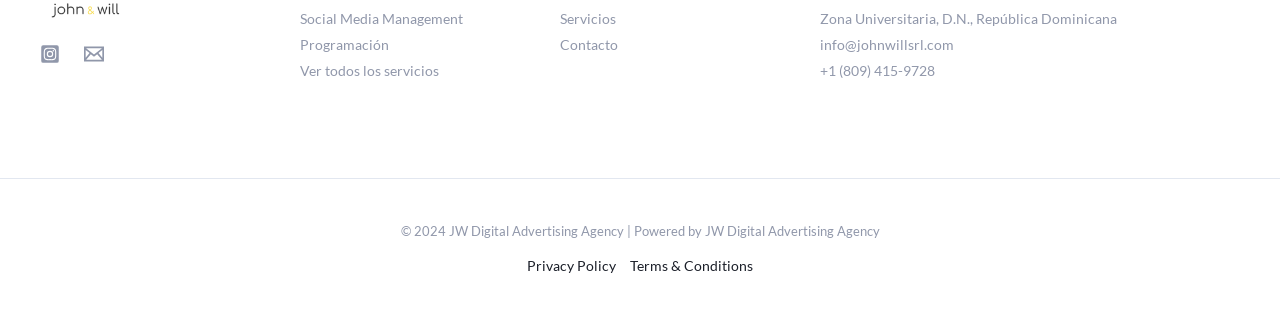Locate and provide the bounding box coordinates for the HTML element that matches this description: "daftar panengg".

[0.537, 0.051, 0.618, 0.111]